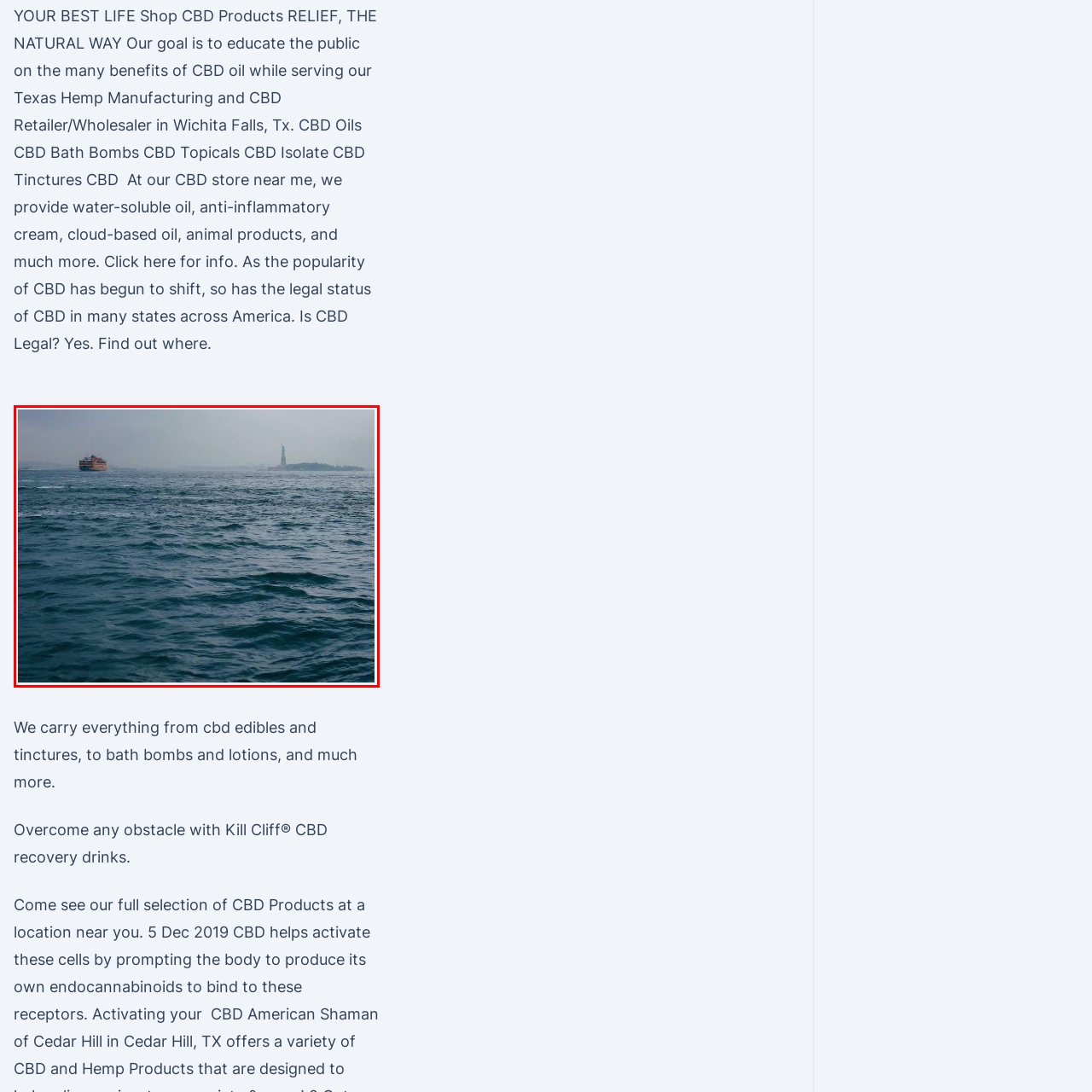What is the atmosphere of the scene?
Review the content shown inside the red bounding box in the image and offer a detailed answer to the question, supported by the visual evidence.

The caption describes the scene as 'tranquil' and mentions 'hints of mist creating a serene atmosphere', which suggests that the overall atmosphere of the scene is serene and peaceful.